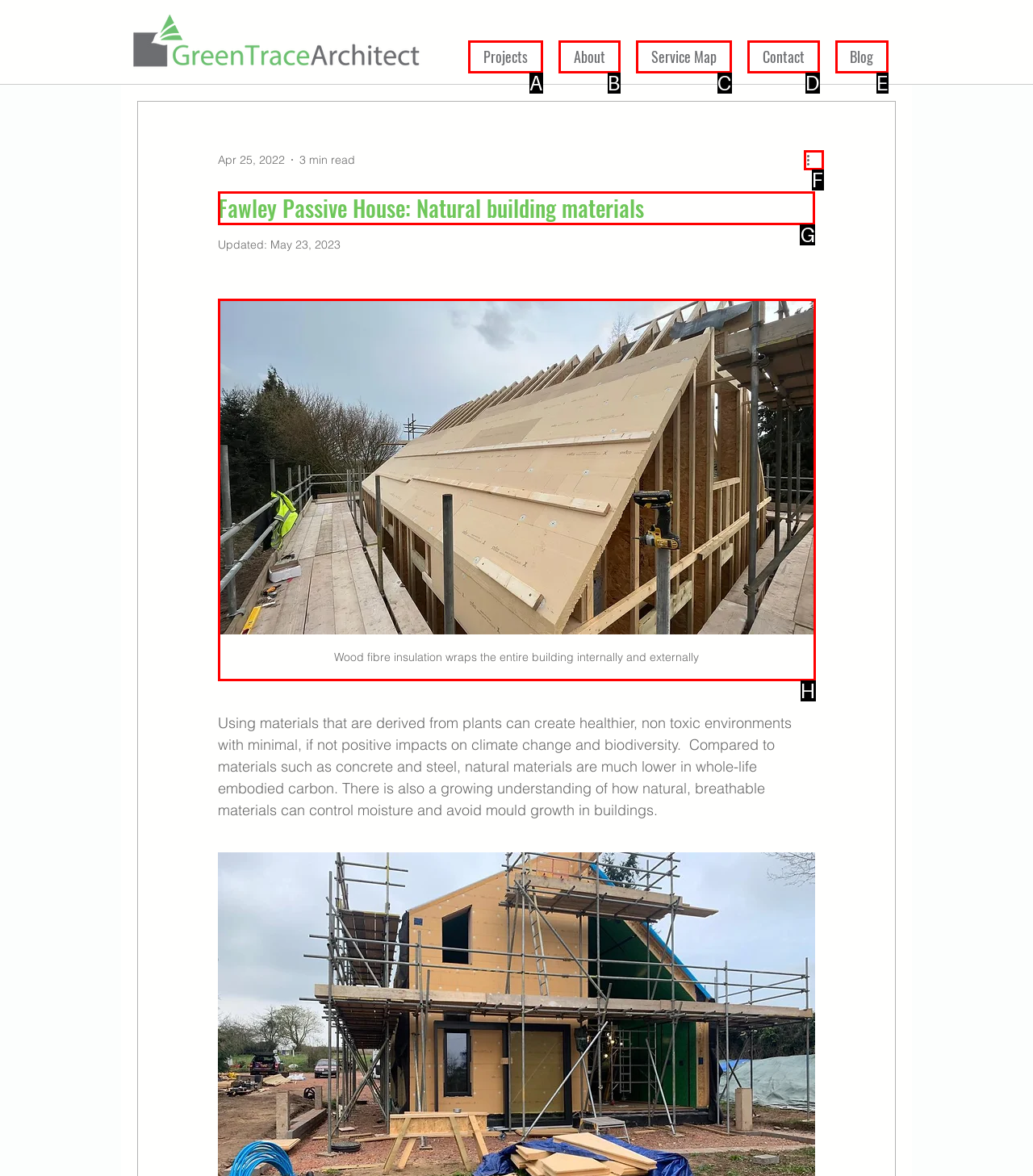Determine which element should be clicked for this task: Learn about Fawley Passive House
Answer with the letter of the selected option.

G